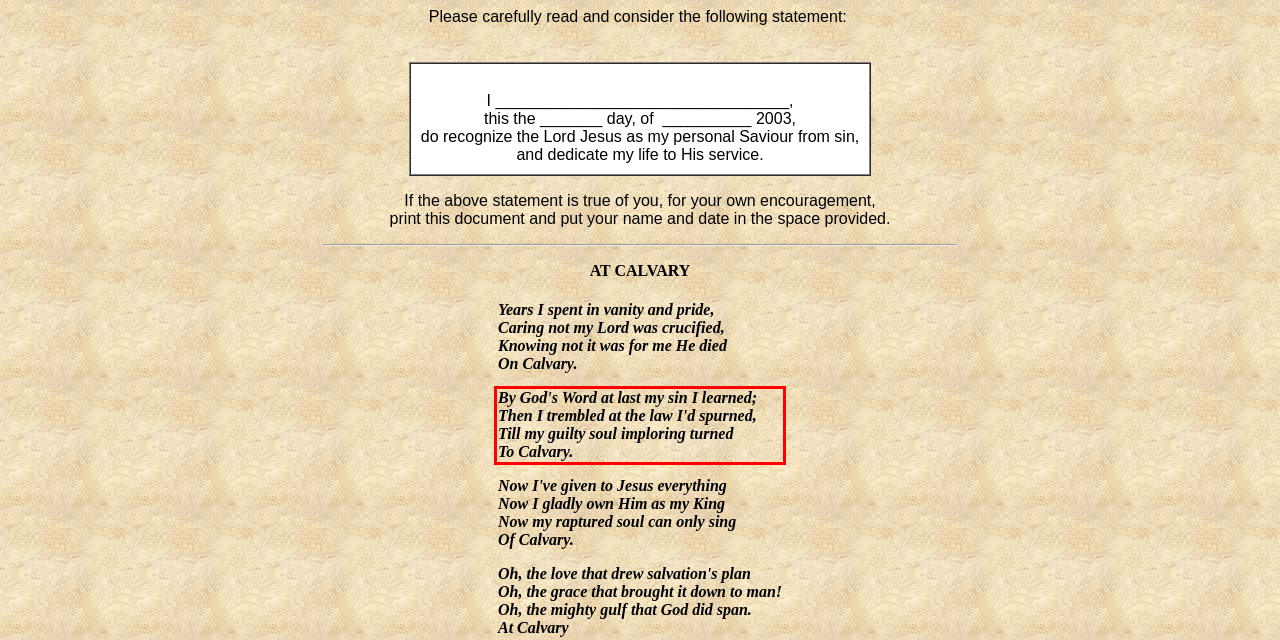Examine the webpage screenshot and use OCR to obtain the text inside the red bounding box.

By God's Word at last my sin I learned; Then I trembled at the law I'd spurned, Till my guilty soul imploring turned To Calvary.